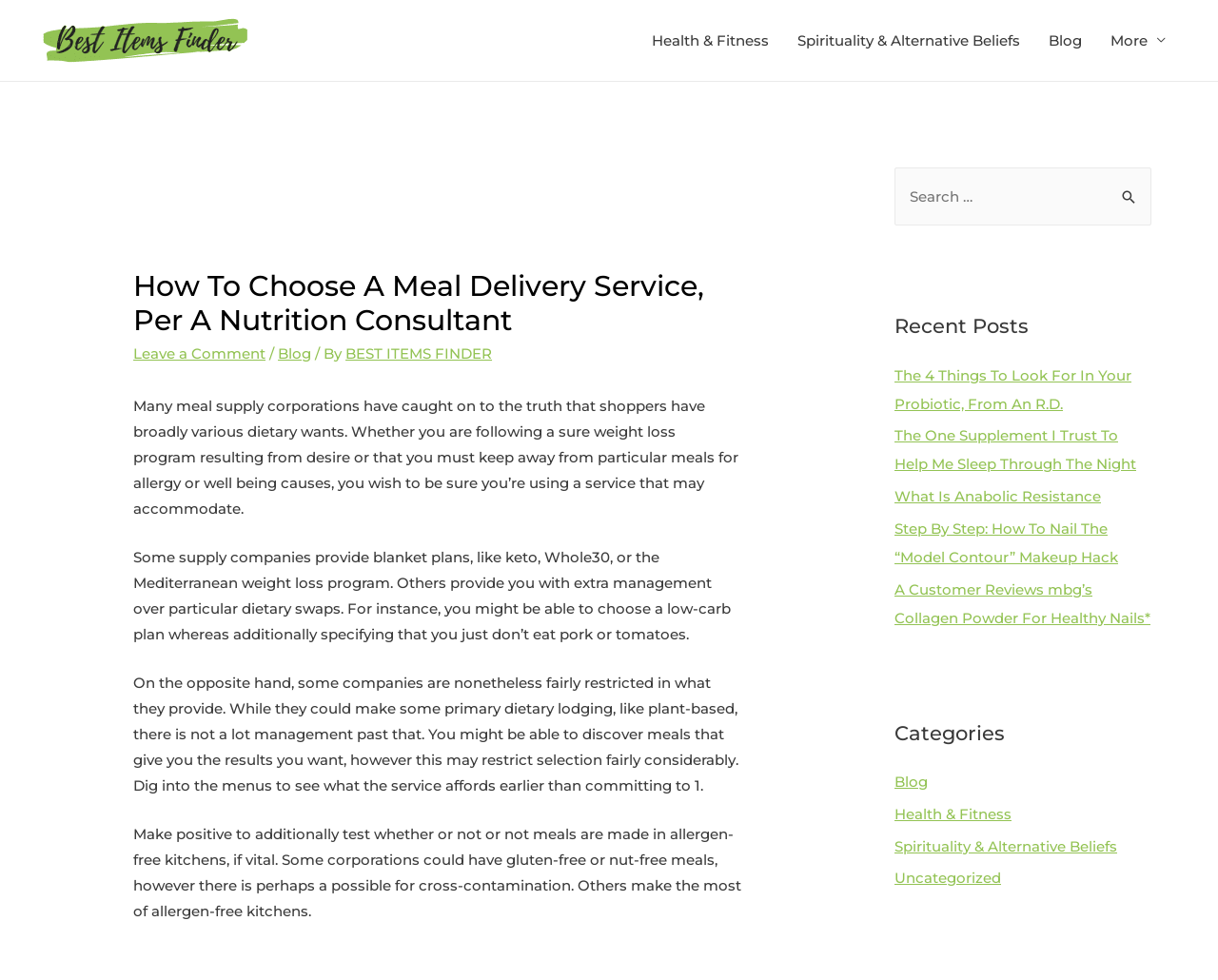Could you determine the bounding box coordinates of the clickable element to complete the instruction: "Contact Supplier"? Provide the coordinates as four float numbers between 0 and 1, i.e., [left, top, right, bottom].

None